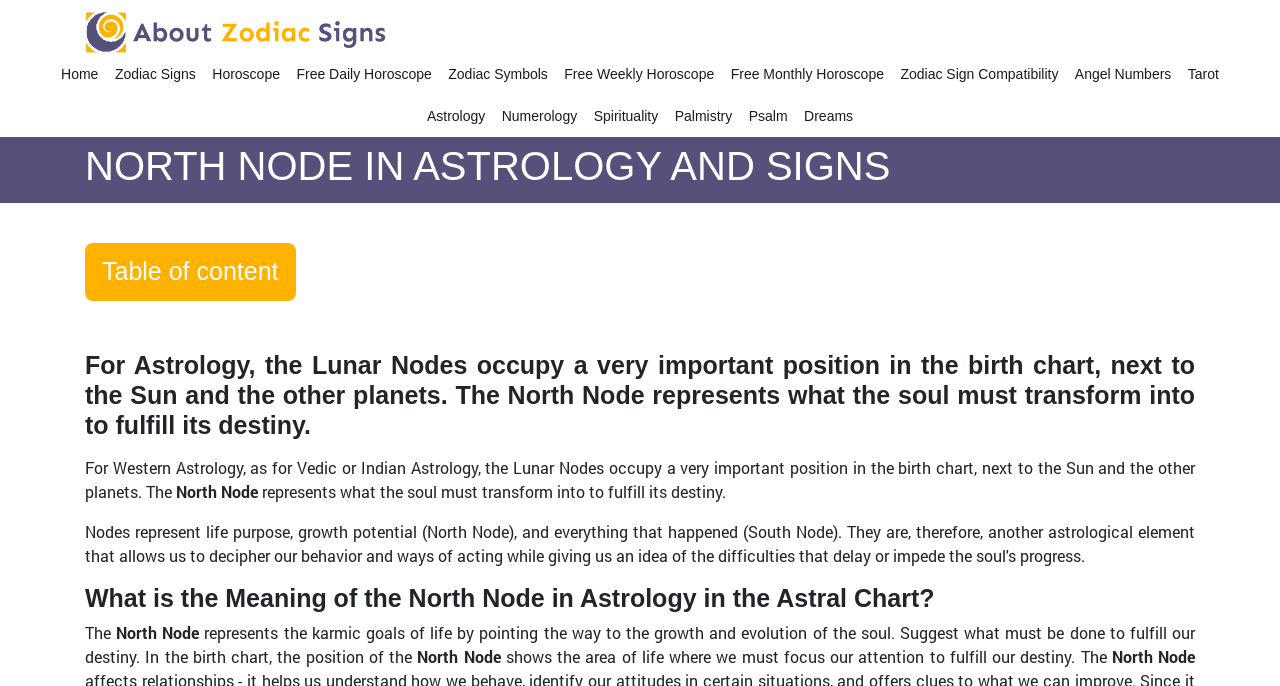How many sections are there in the main content area?
Look at the screenshot and respond with one word or a short phrase.

3